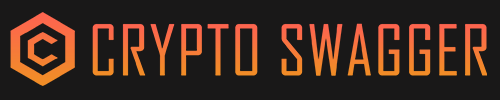Give a one-word or phrase response to the following question: What is the background color of the logo?

Black